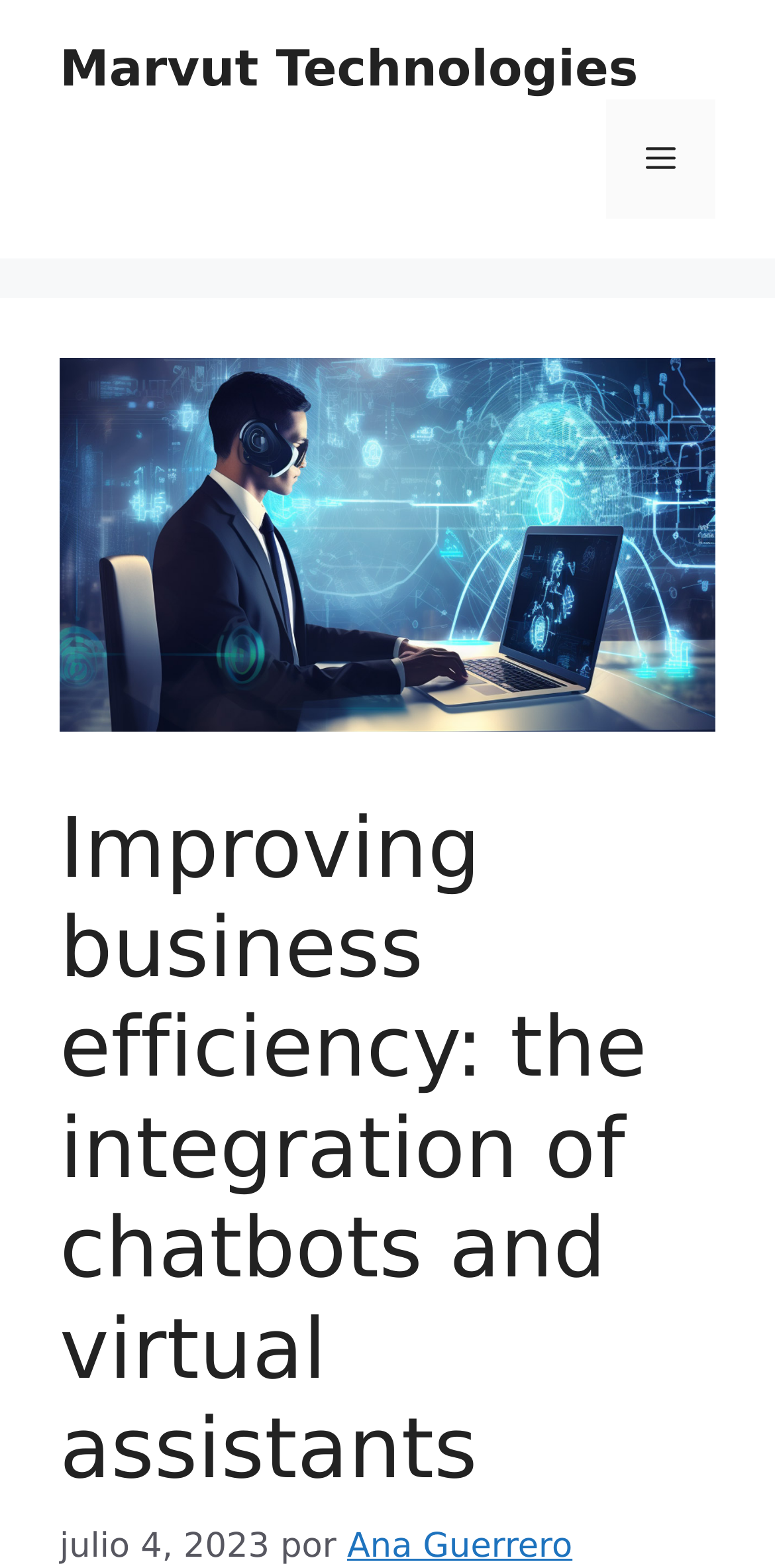Please analyze the image and provide a thorough answer to the question:
What is the name of the company?

I found the answer by looking at the link element with the text 'Marvut Technologies' which is located at the top of the page, indicating it's the company name.